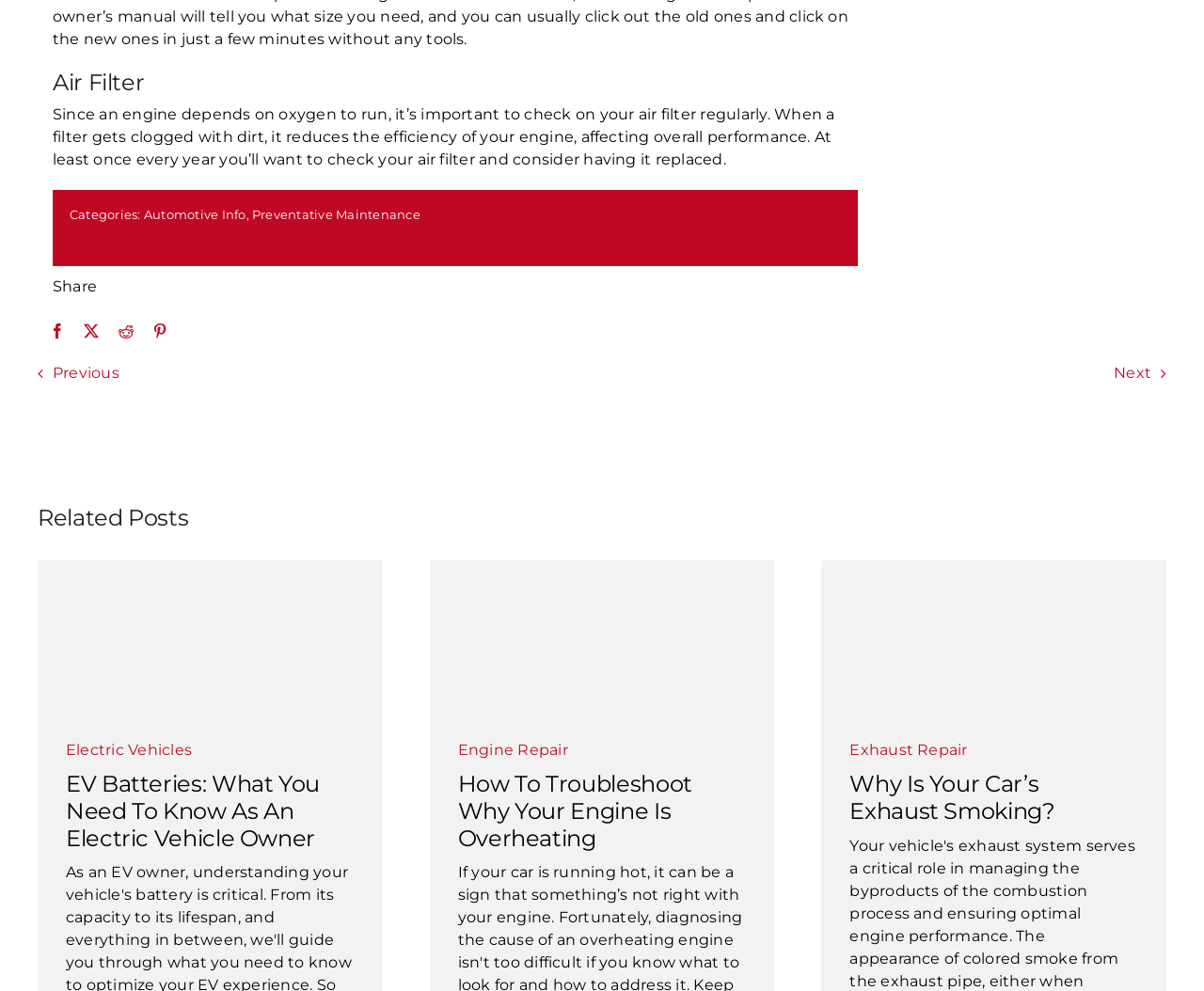Utilize the details in the image to give a detailed response to the question: What is the topic of the main article?

The main article is about air filters, as indicated by the heading 'Air Filter' at the top of the page, and the subsequent text explains the importance of checking and replacing air filters in vehicles.